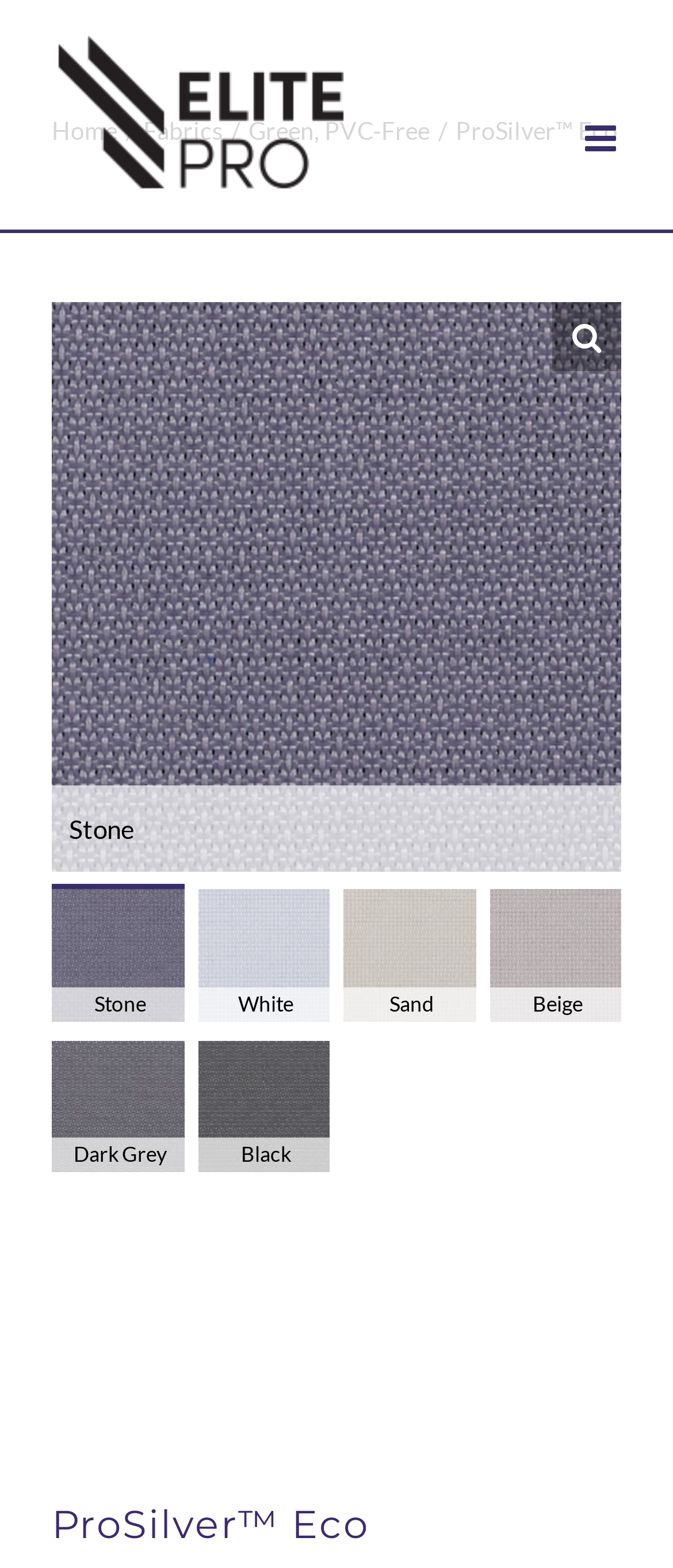Is there a logo on the webpage?
Analyze the image and provide a thorough answer to the question.

I found an image with the description 'Elite Pro Shading Logo', which is likely to be the logo of the company.